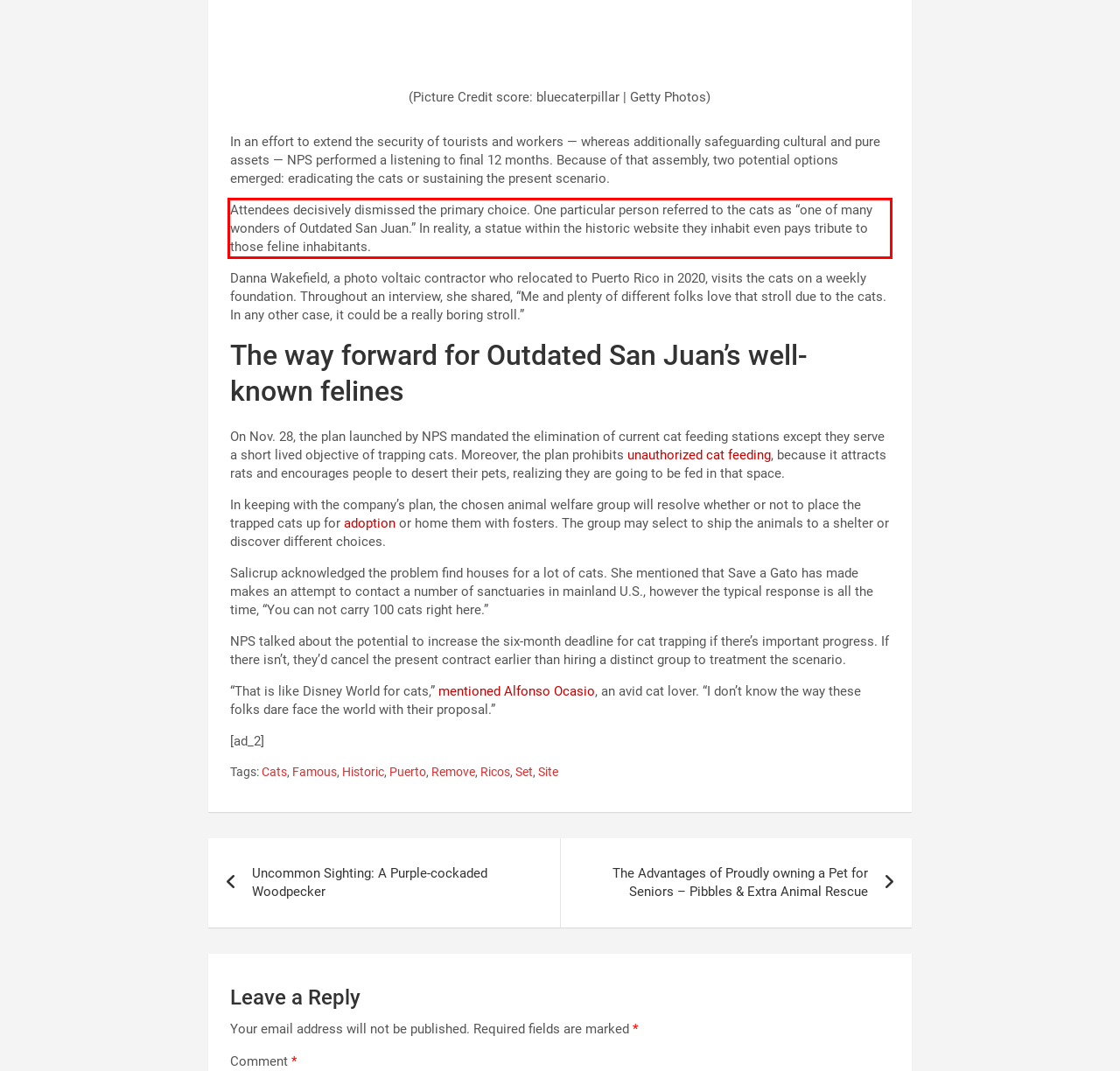Given a webpage screenshot, identify the text inside the red bounding box using OCR and extract it.

Attendees decisively dismissed the primary choice. One particular person referred to the cats as “one of many wonders of Outdated San Juan.” In reality, a statue within the historic website they inhabit even pays tribute to those feline inhabitants.